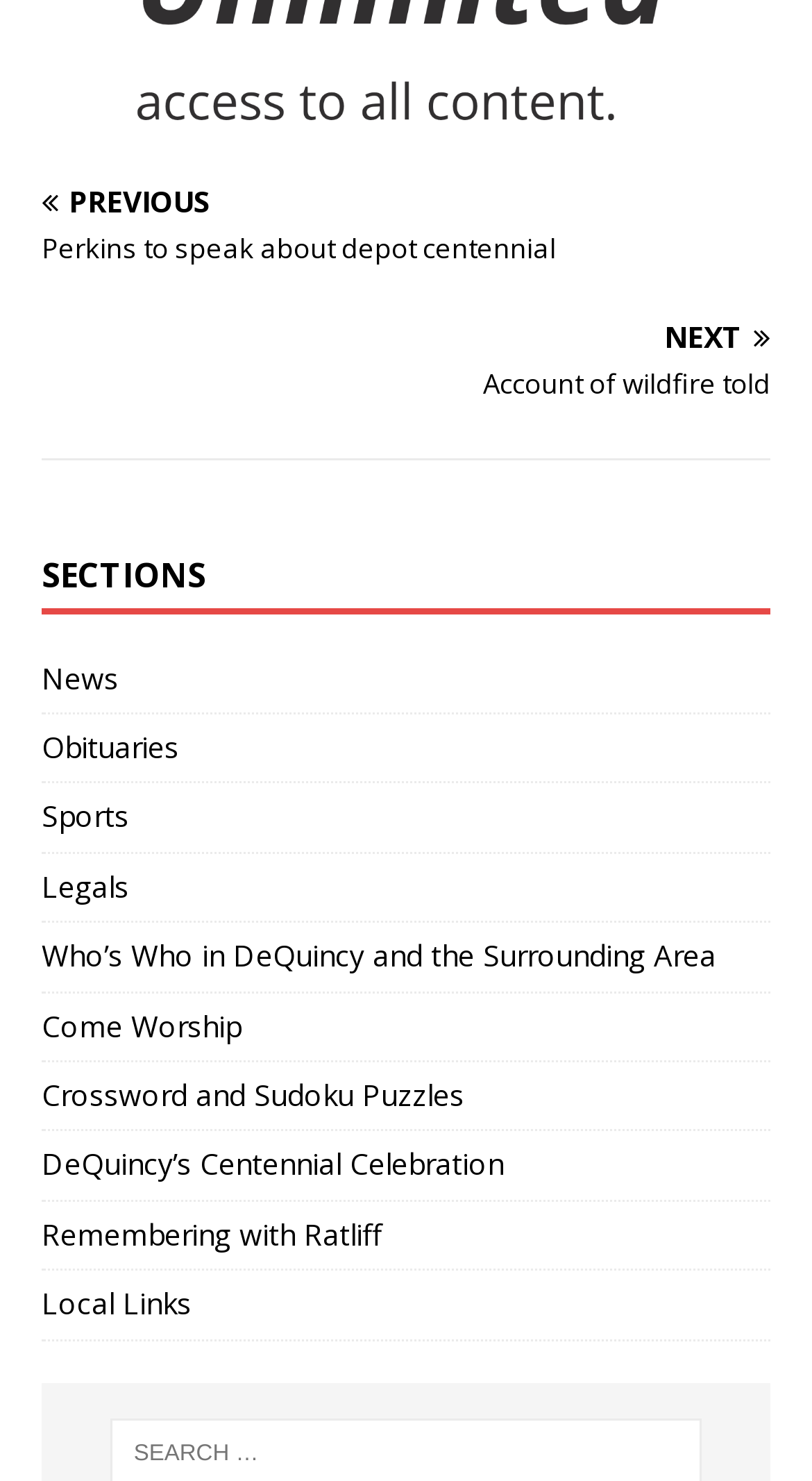How many sections are listed?
Examine the image and provide an in-depth answer to the question.

I counted the number of links under the 'SECTIONS' heading and found 9 links, which correspond to 9 sections.